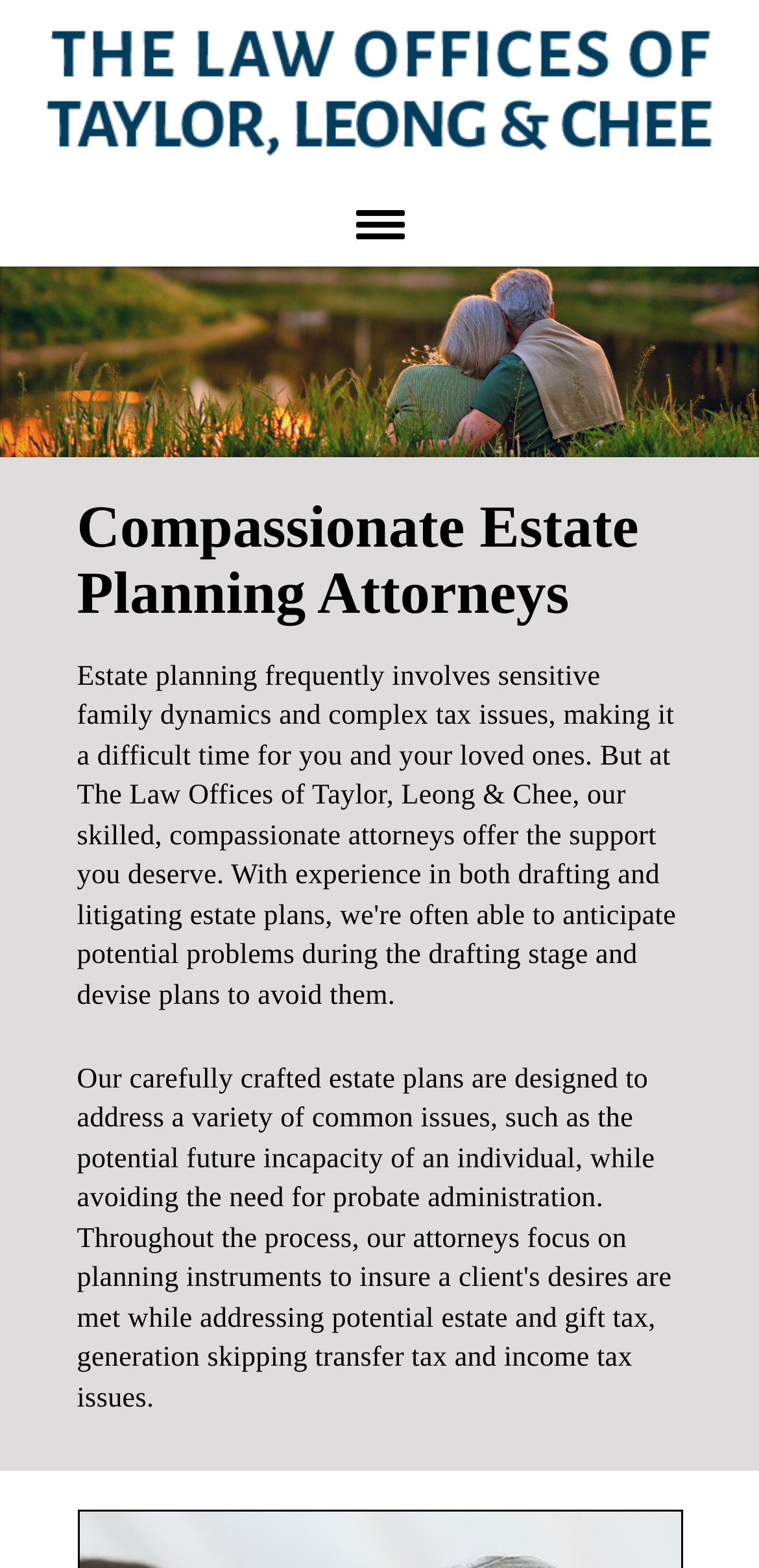What is the image above the paragraph of text?
Based on the image, provide your answer in one word or phrase.

Senior Couple